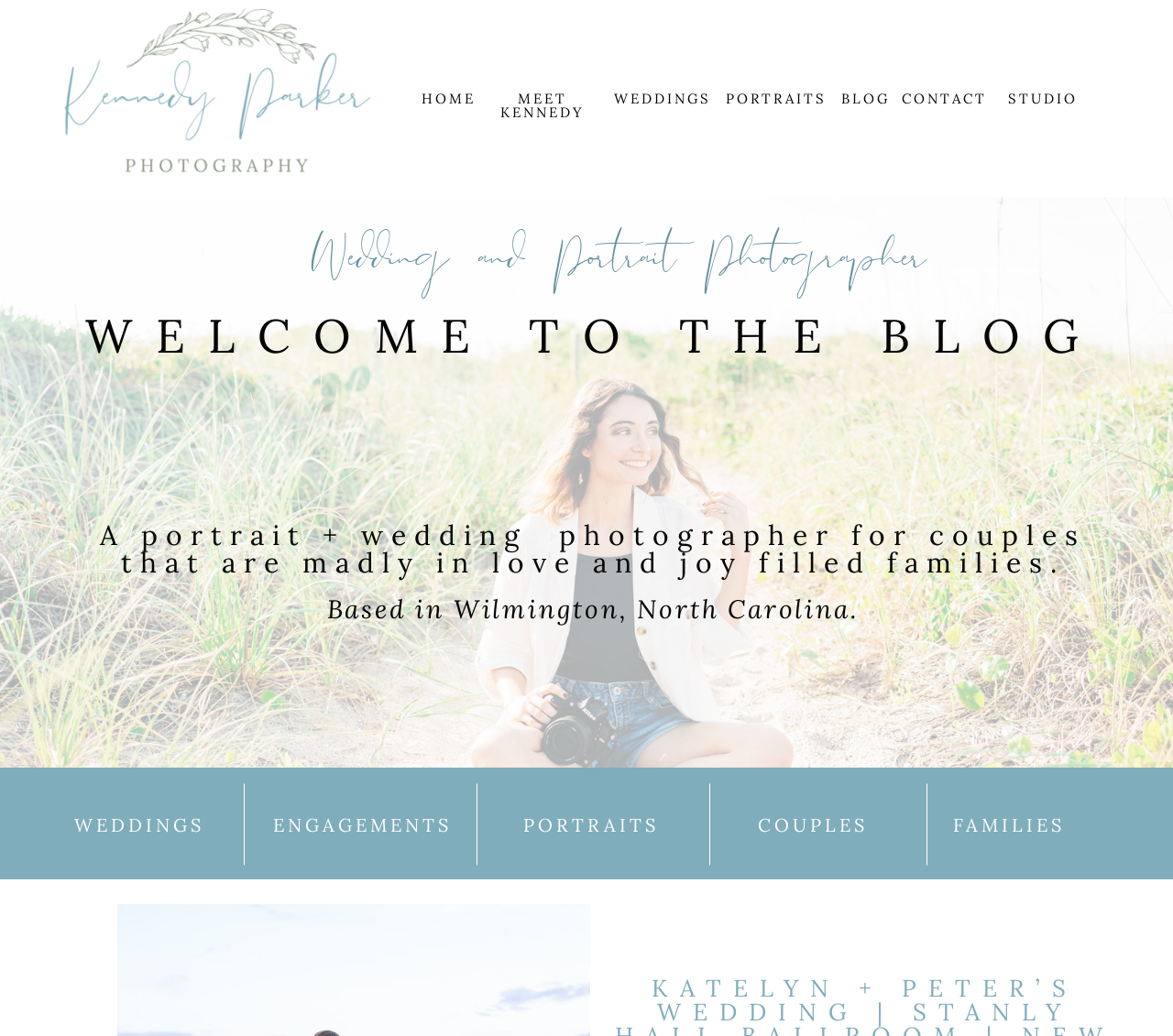Locate the headline of the webpage and generate its content.

Wedding and Portrait Photographer